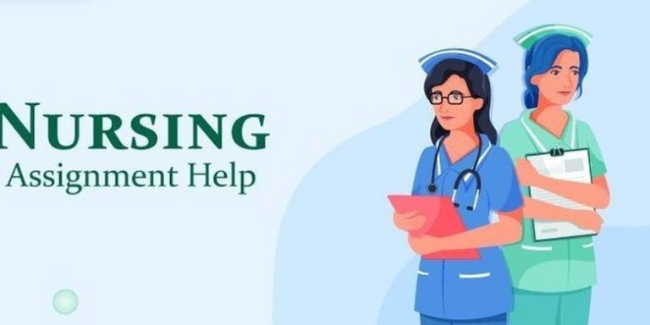Write a descriptive caption for the image, covering all notable aspects.

This image showcases two female nurses standing side by side, embodying the essence of nursing support. The nurse on the left wears a blue uniform with a stethoscope around her neck, holding a clipboard, suggesting engagement in patient care or record-keeping. The nurse on the right is dressed in green scrubs and holds a stack of papers, indicating the administrative responsibilities that often accompany nursing duties. 

In bold green text, the phrase "Nursing Assignment Help" prominently highlights the theme of the image, suggesting a focus on academic support for nursing students. The background features a light blue gradient, which adds a calming touch appropriate for the healthcare profession. This illustration effectively conveys a message of assistance and professionalism within the nursing field, making it ideal for promoting educational services aimed at nursing students seeking guidance and resources in their studies.